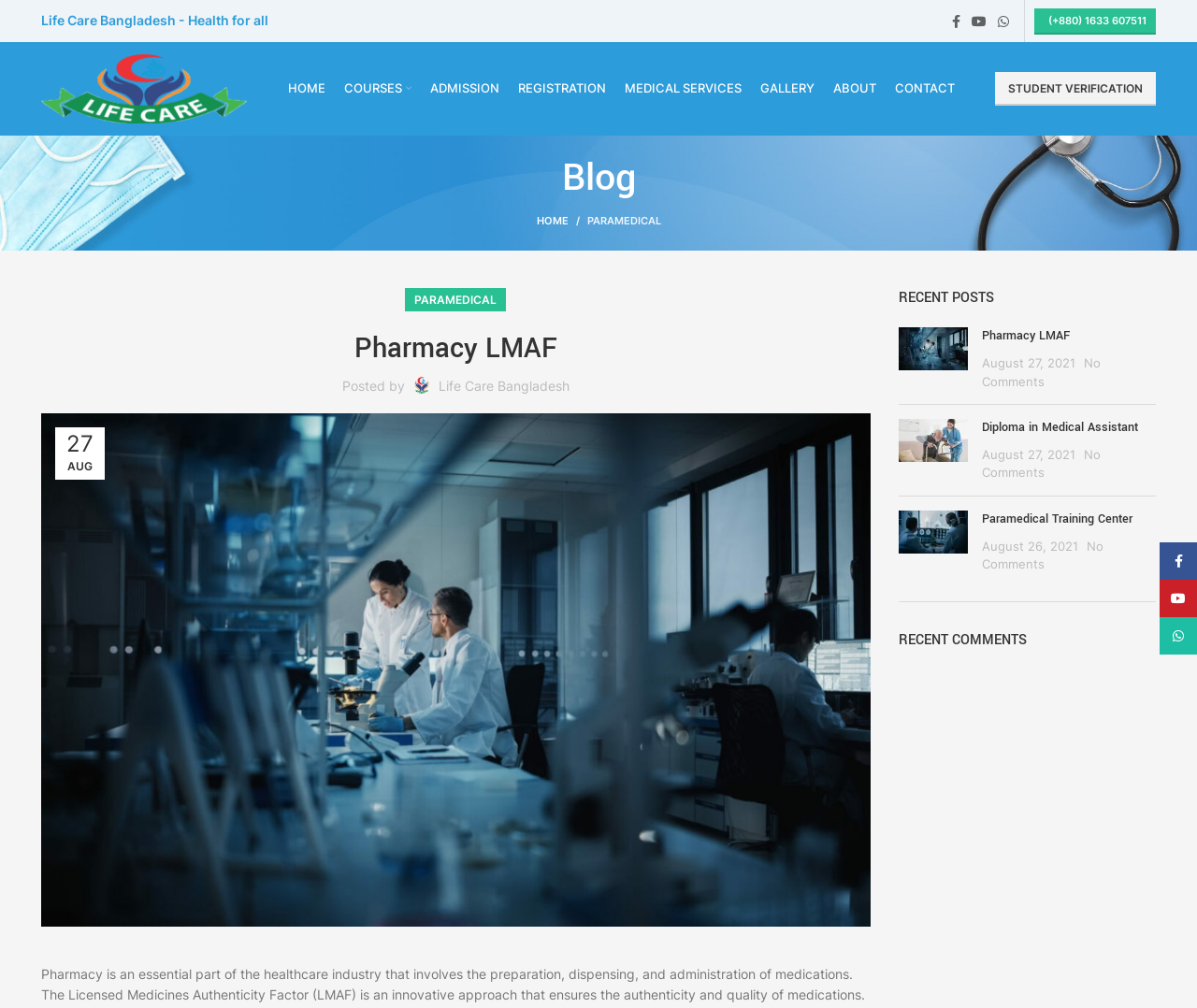Answer the question below using just one word or a short phrase: 
What is the name of the organization?

Life Care Bangladesh